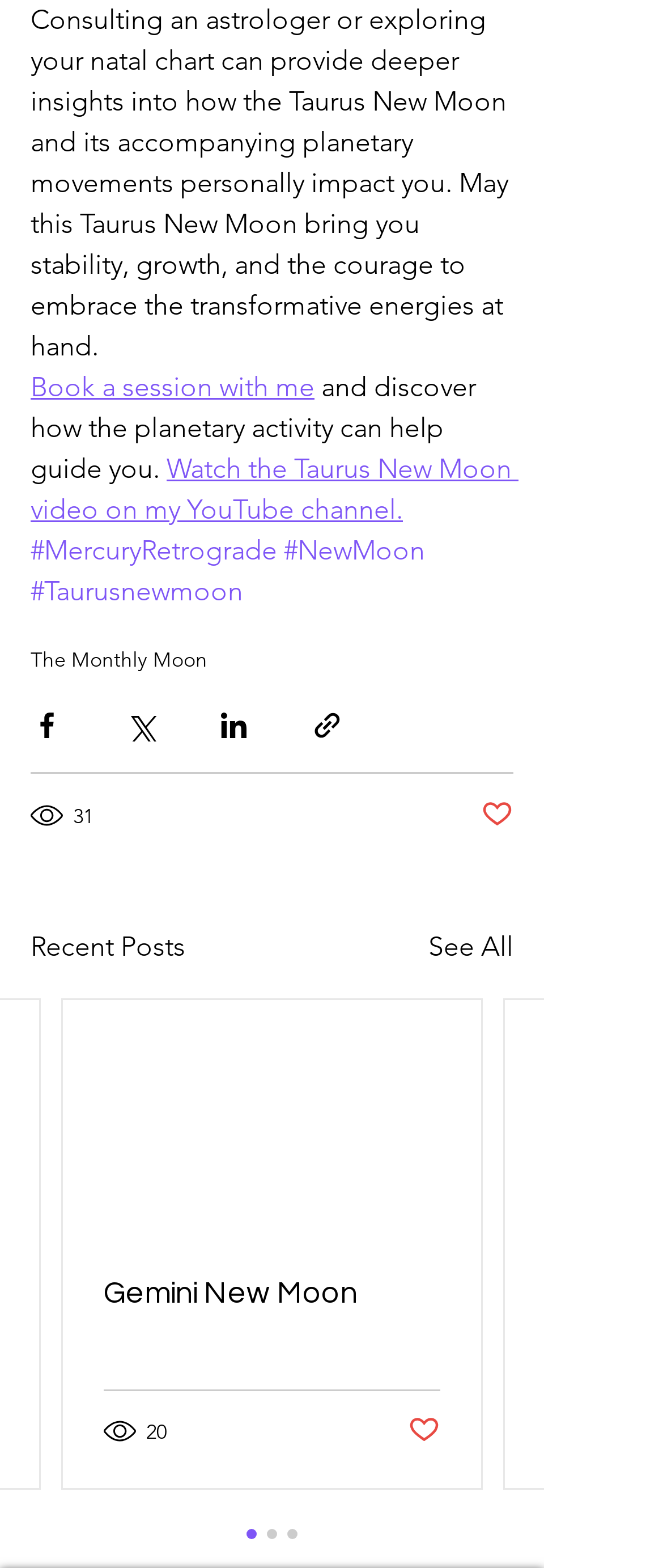Based on the element description See All, identify the bounding box of the UI element in the given webpage screenshot. The coordinates should be in the format (top-left x, top-left y, bottom-right x, bottom-right y) and must be between 0 and 1.

[0.646, 0.591, 0.774, 0.617]